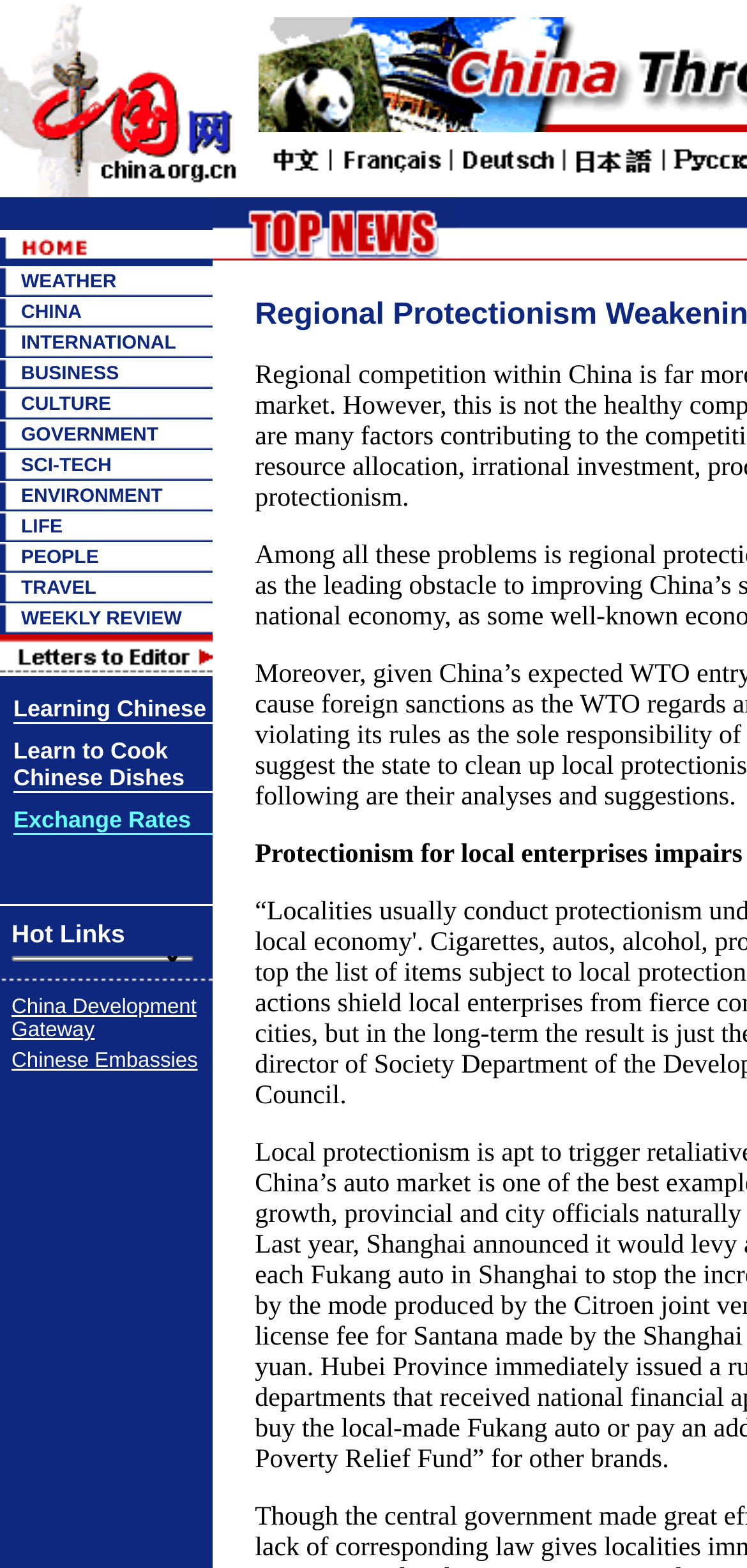How are the categories organized on the webpage?
Answer the question in as much detail as possible.

By examining the webpage's structure, I noticed that the categories are organized in a table layout, with each category occupying a cell in the table. This layout allows for a clean and organized presentation of the categories.